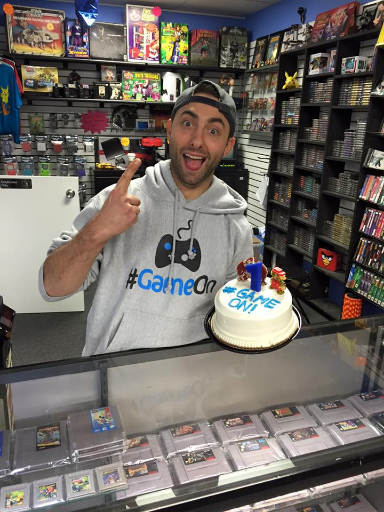What is the man wearing?
Analyze the screenshot and provide a detailed answer to the question.

The man is wearing a grey hoodie with the #GameOn logo, which indicates his passion for retro gaming and his connection to the store.